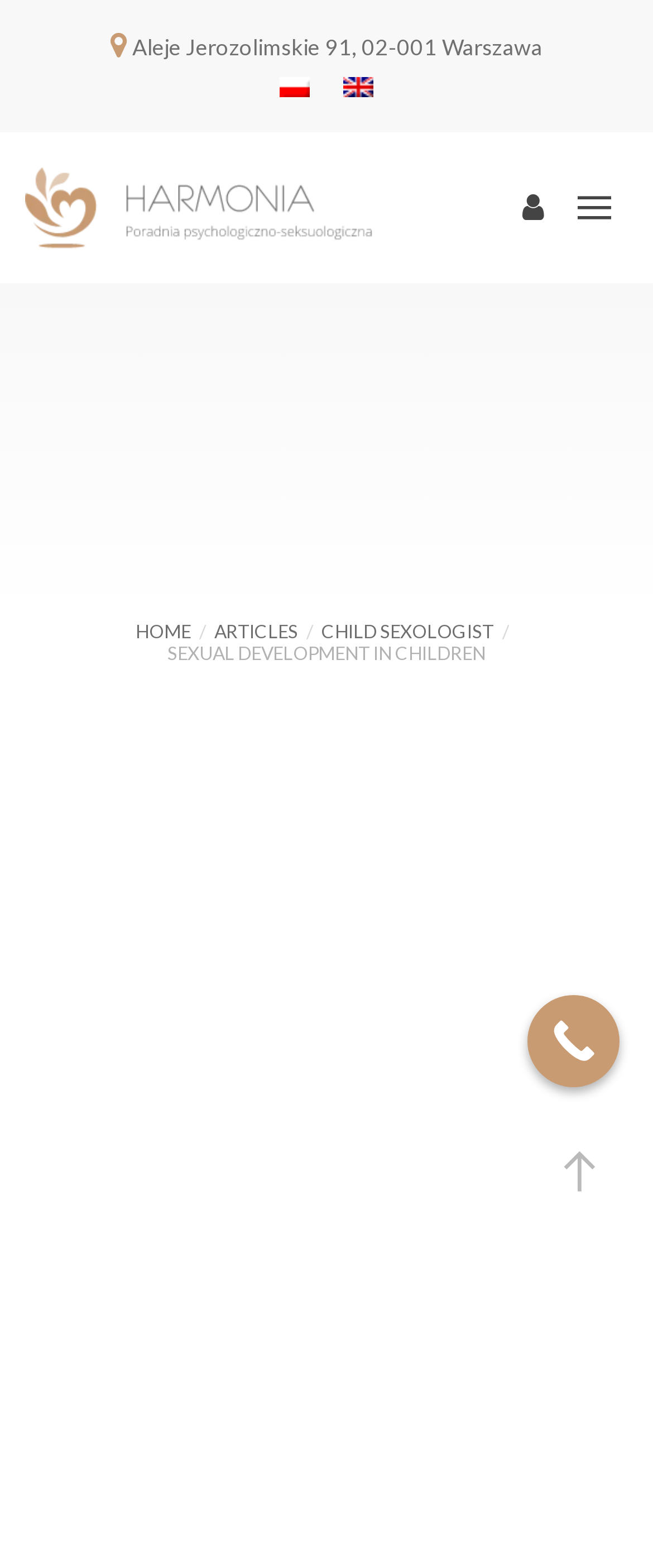What is the purpose of the 'Call Now Button'?
Use the screenshot to answer the question with a single word or phrase.

To make a call